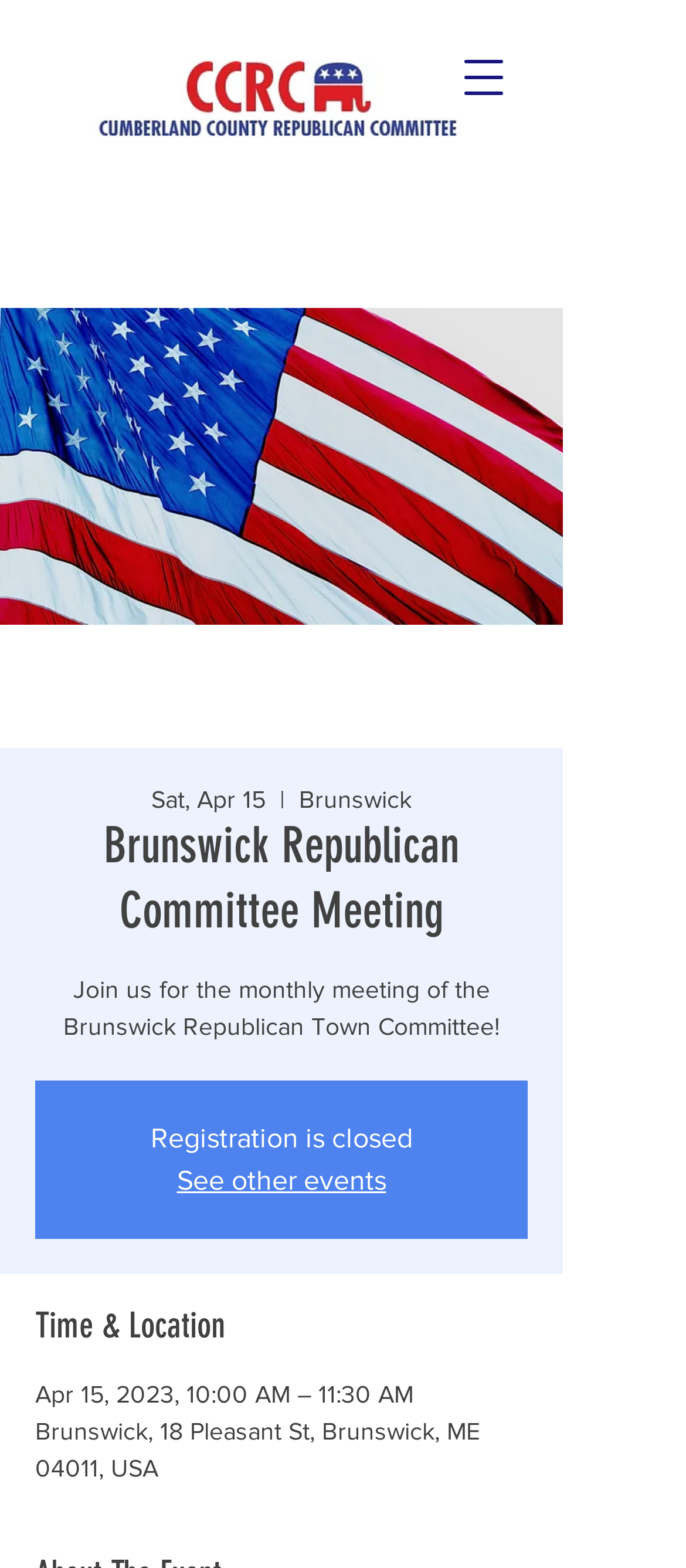Give a succinct answer to this question in a single word or phrase: 
Is registration open for the meeting?

No